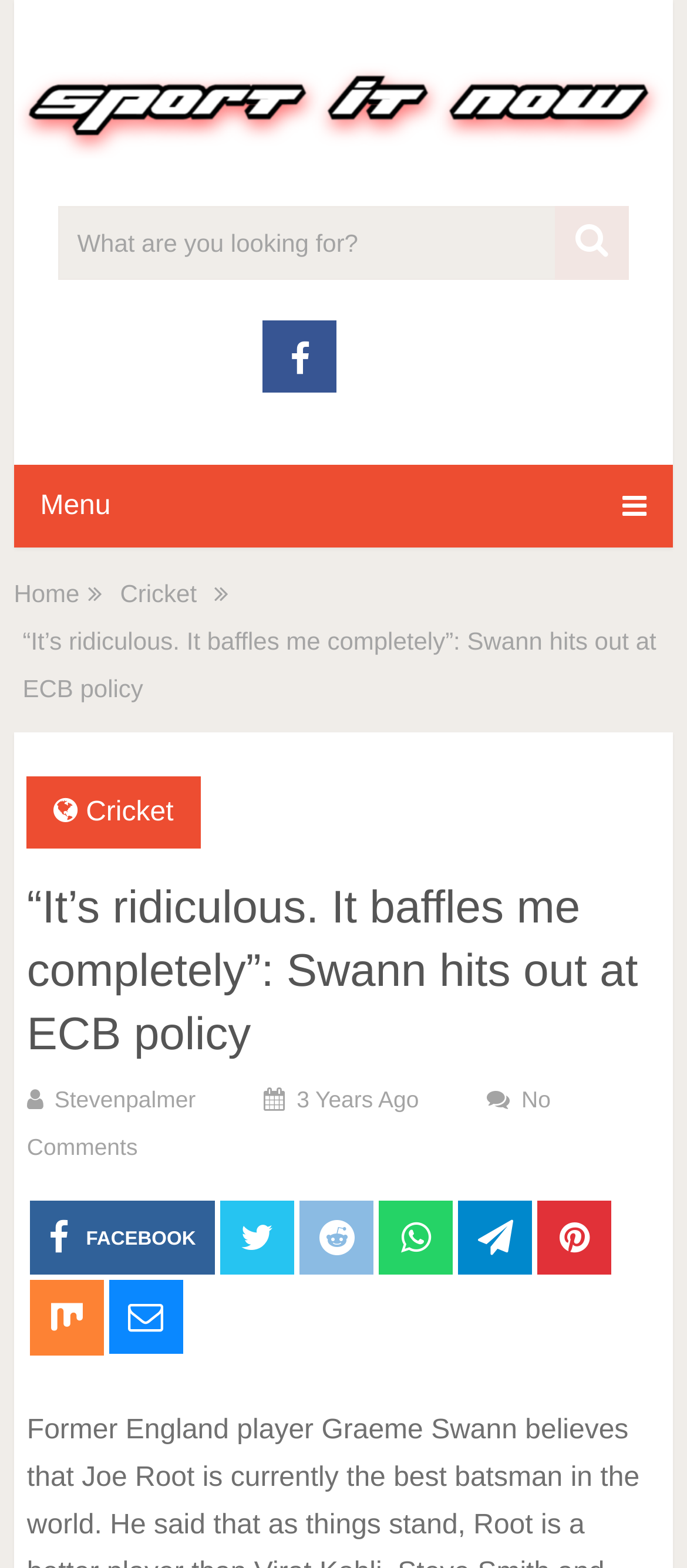Identify the bounding box coordinates of the element to click to follow this instruction: 'Search for something'. Ensure the coordinates are four float values between 0 and 1, provided as [left, top, right, bottom].

[0.084, 0.131, 0.916, 0.178]